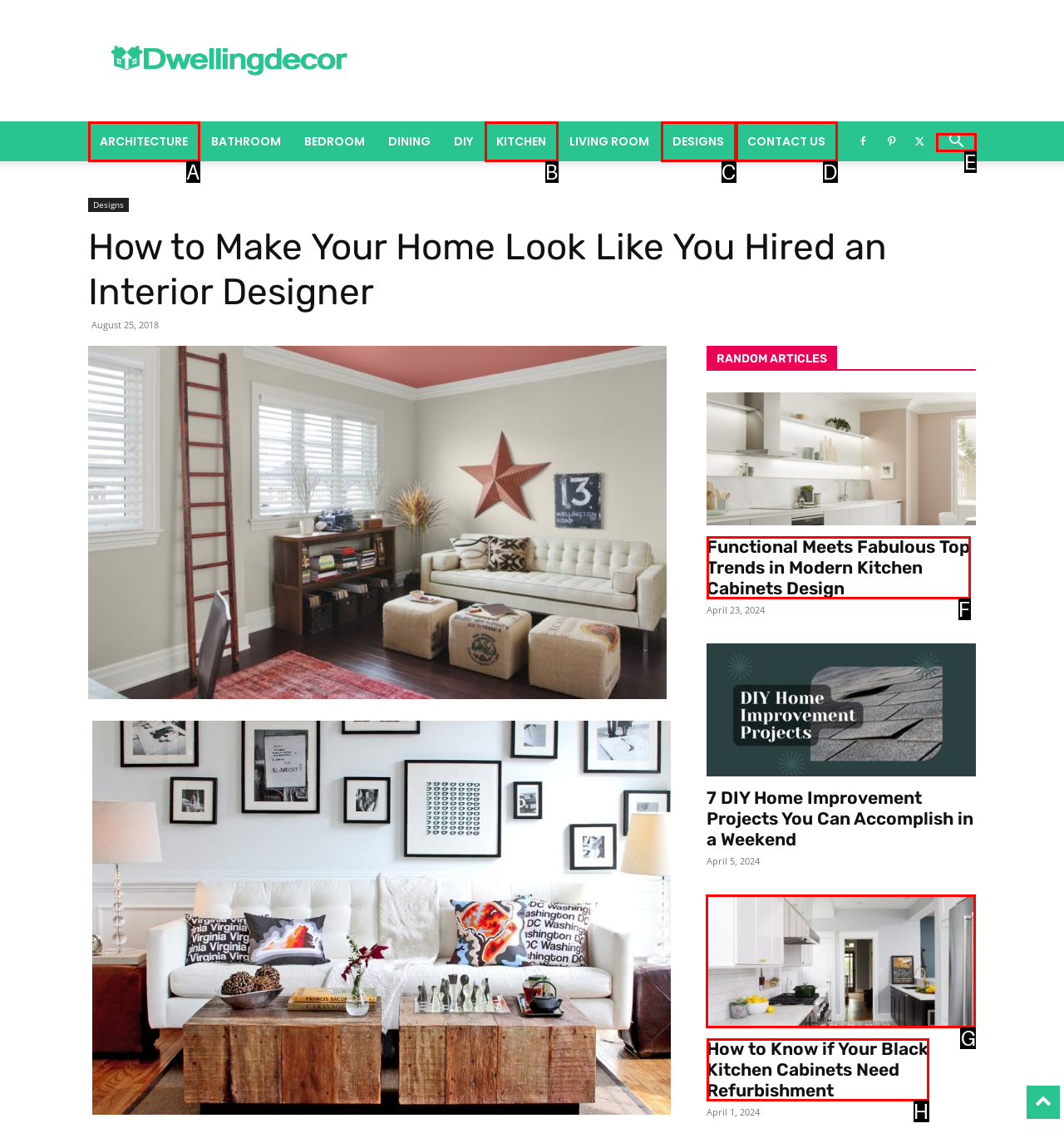Determine which option you need to click to execute the following task: Read 'How to Know if Your Black Kitchen Cabinets Need Refurbishment' article. Provide your answer as a single letter.

G